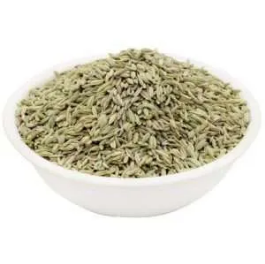Detail every significant feature and component of the image.

This image displays a white bowl filled with a substantial mound of organic fennel seeds, also known as Saunf or Sompu. Fennel seeds are a fragrant spice commonly used in cooking as a condiment and flavoring agent. Renowned for their unique flavor, they are often included in various dishes and are popular as a mouth freshener. The product featured is BB Royal Organic Saunf, available in a 100 g package, highlighted for its hygienically processed quality and numerous health benefits, including aiding digestion and managing acidity. These seeds are widely regarded for their nutritional value, making them a staple in many cuisines.